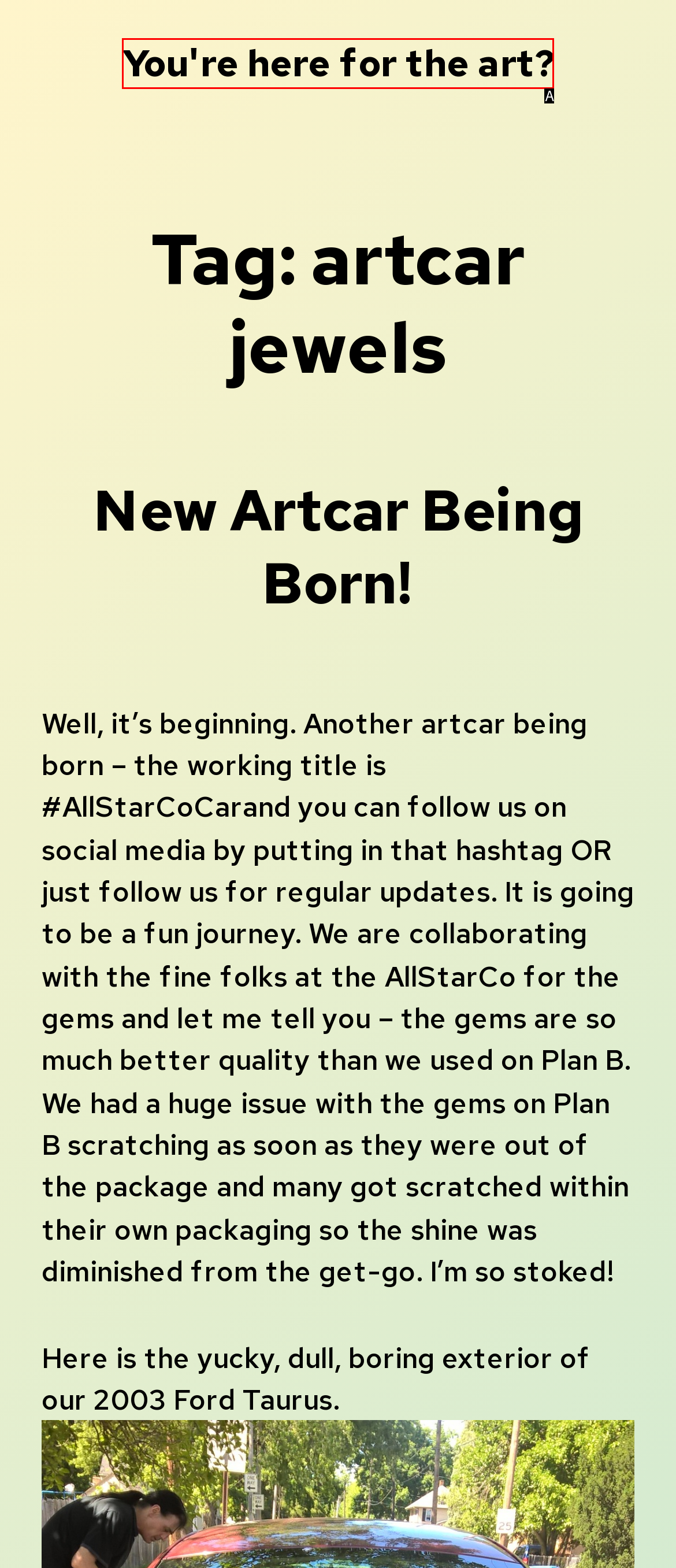Identify the HTML element that matches the description: Terms and Conditions
Respond with the letter of the correct option.

None